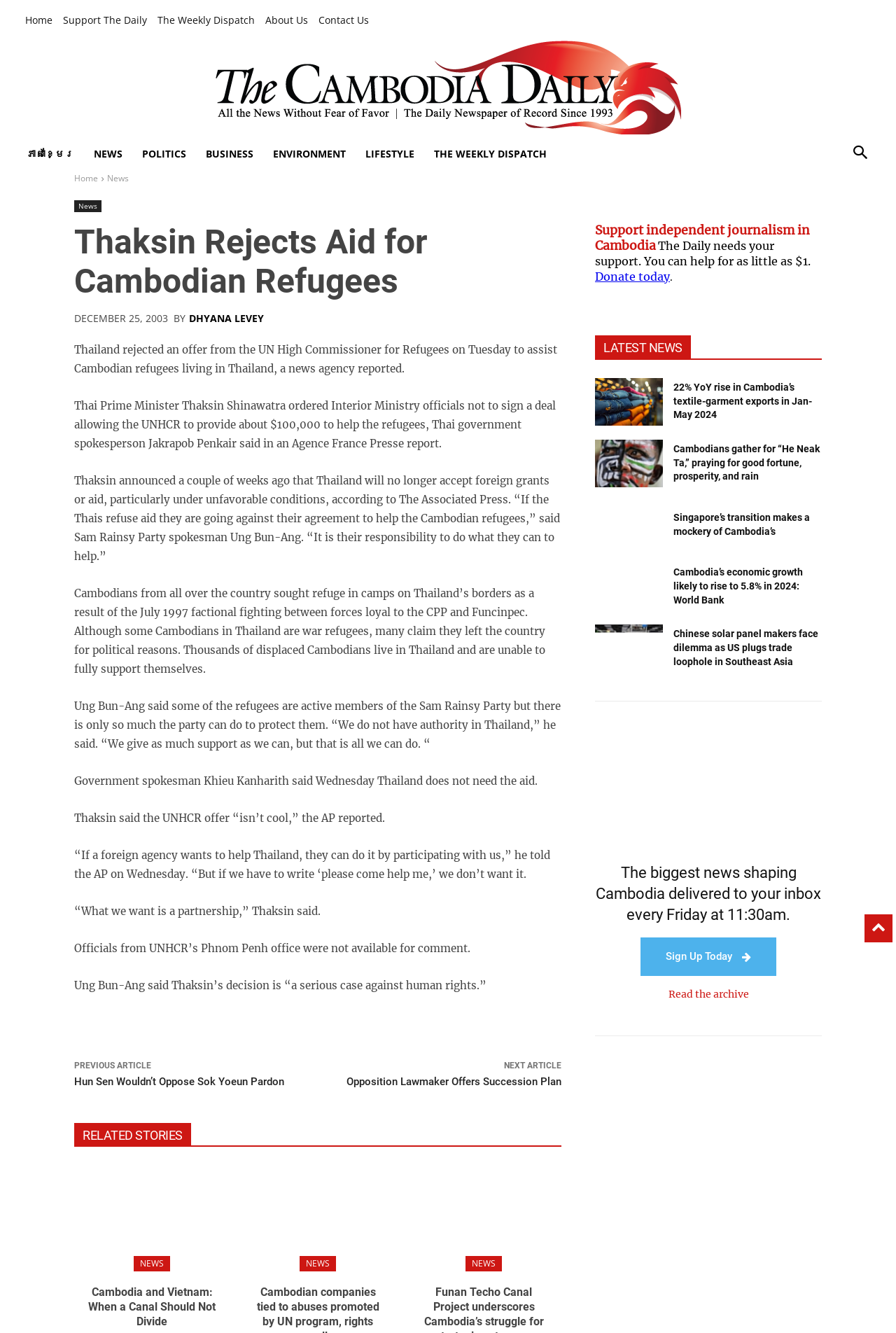Determine the bounding box for the UI element that matches this description: "Support The Daily".

[0.07, 0.007, 0.164, 0.023]